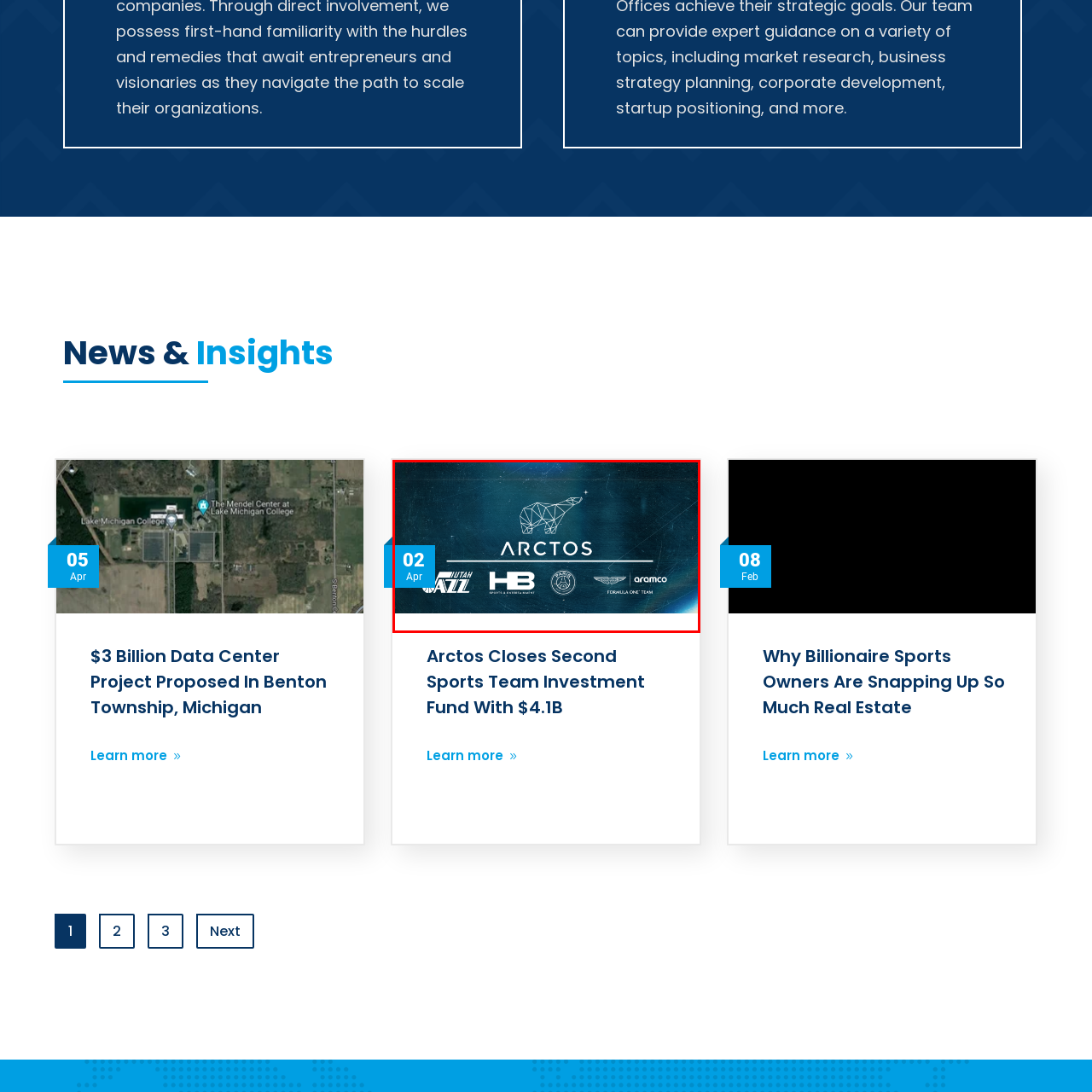How many partnership logos are displayed?
Please review the image inside the red bounding box and answer using a single word or phrase.

Three